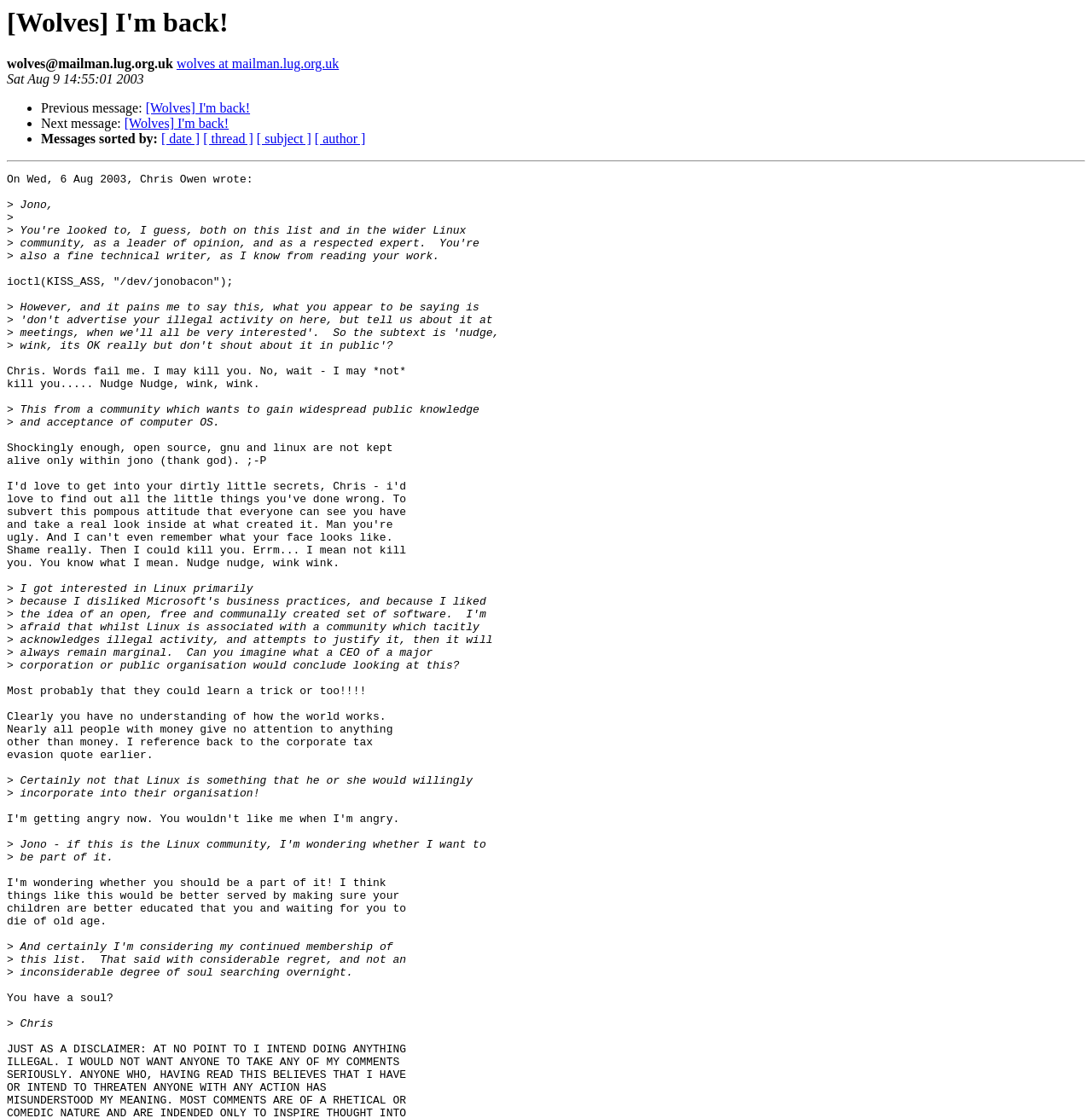Please find and report the primary heading text from the webpage.

[Wolves] I'm back!